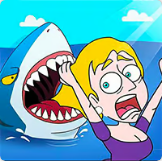What is the shark about to do?
Based on the image, answer the question with as much detail as possible.

The shark is poised to strike the woman, as indicated by its menacing teeth and position in the water, creating a sense of urgency and danger in the scene.